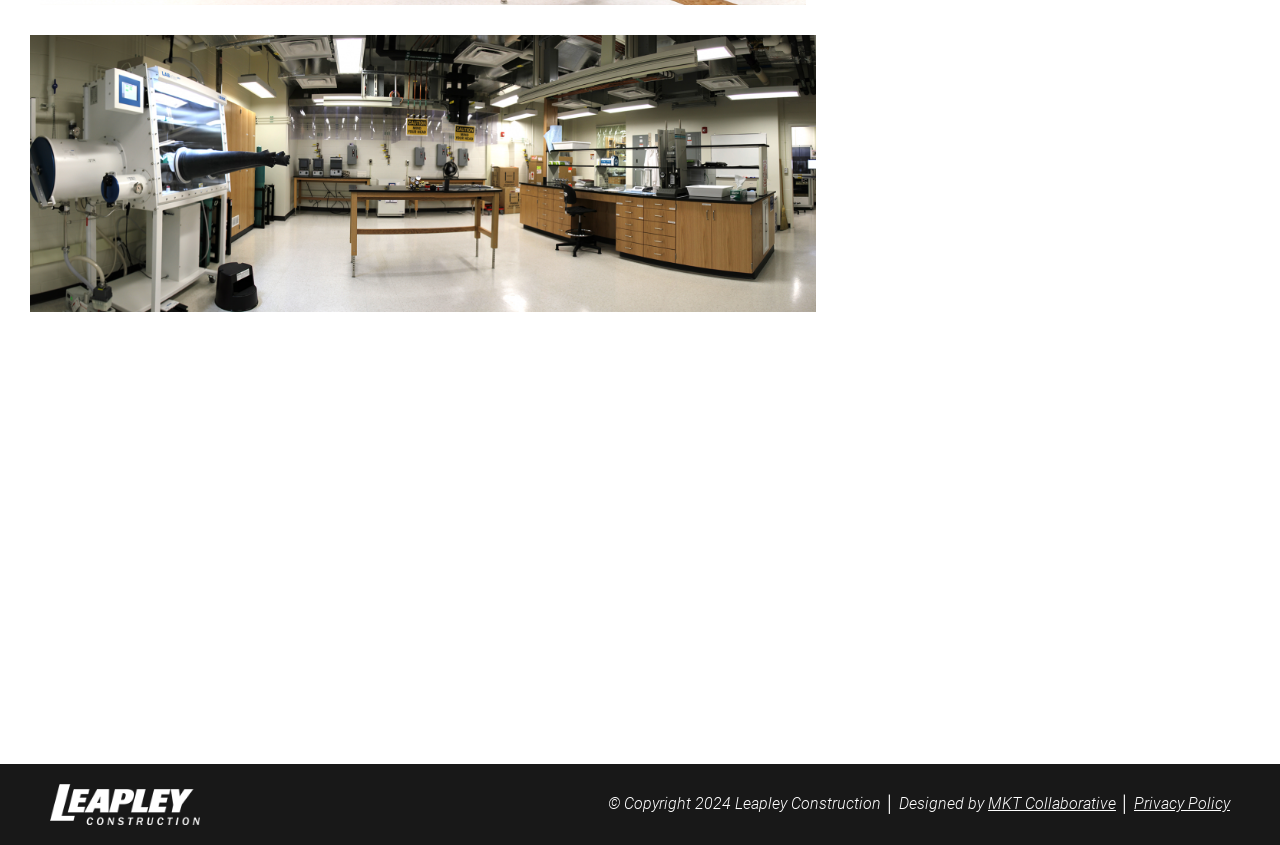Please answer the following question using a single word or phrase: 
What is the company's address?

180 Interstate North Parkway, Suite 140, Atlanta, GA 30339